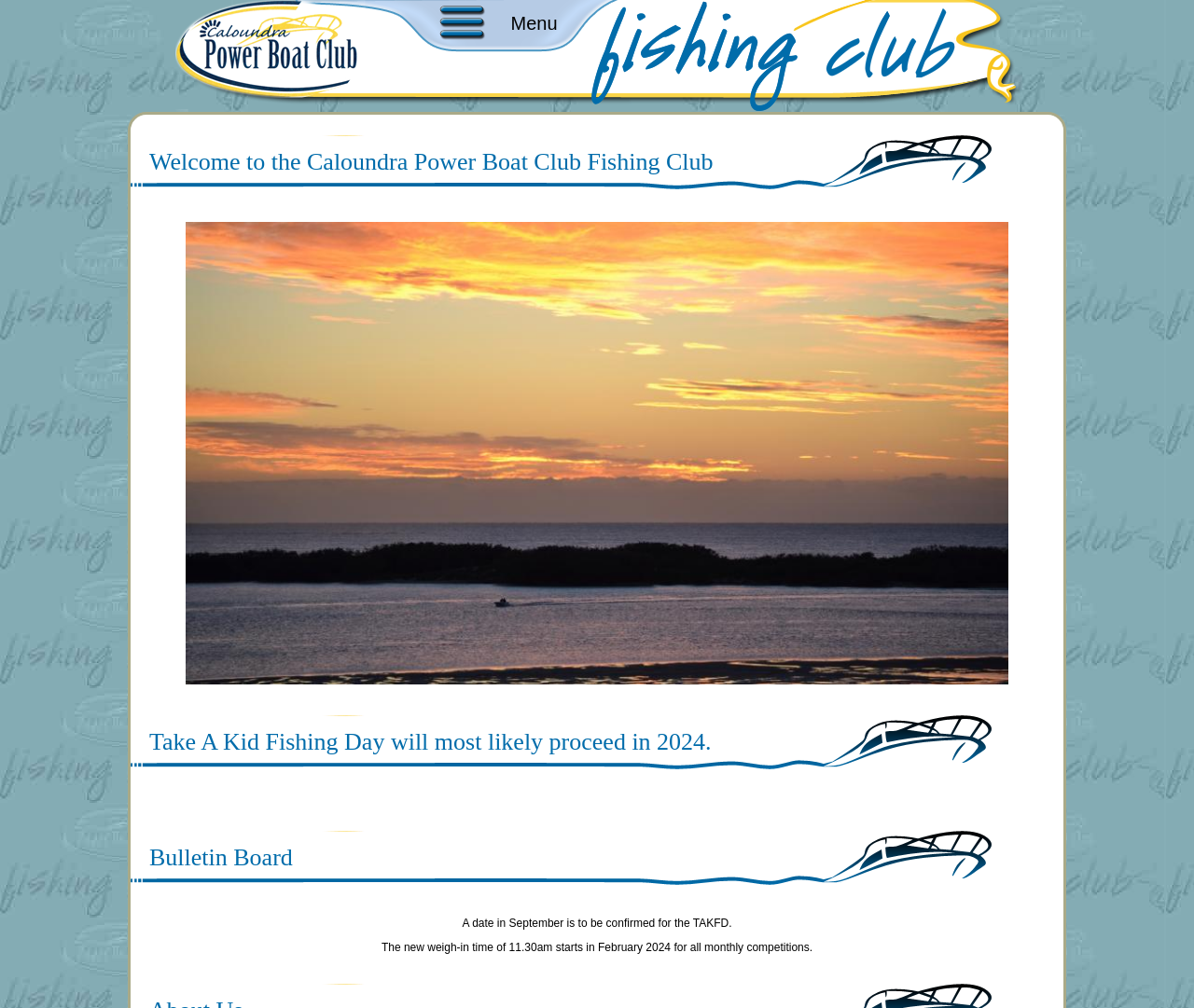From the webpage screenshot, predict the bounding box of the UI element that matches this description: "Menu".

[0.361, 0.0, 0.479, 0.048]